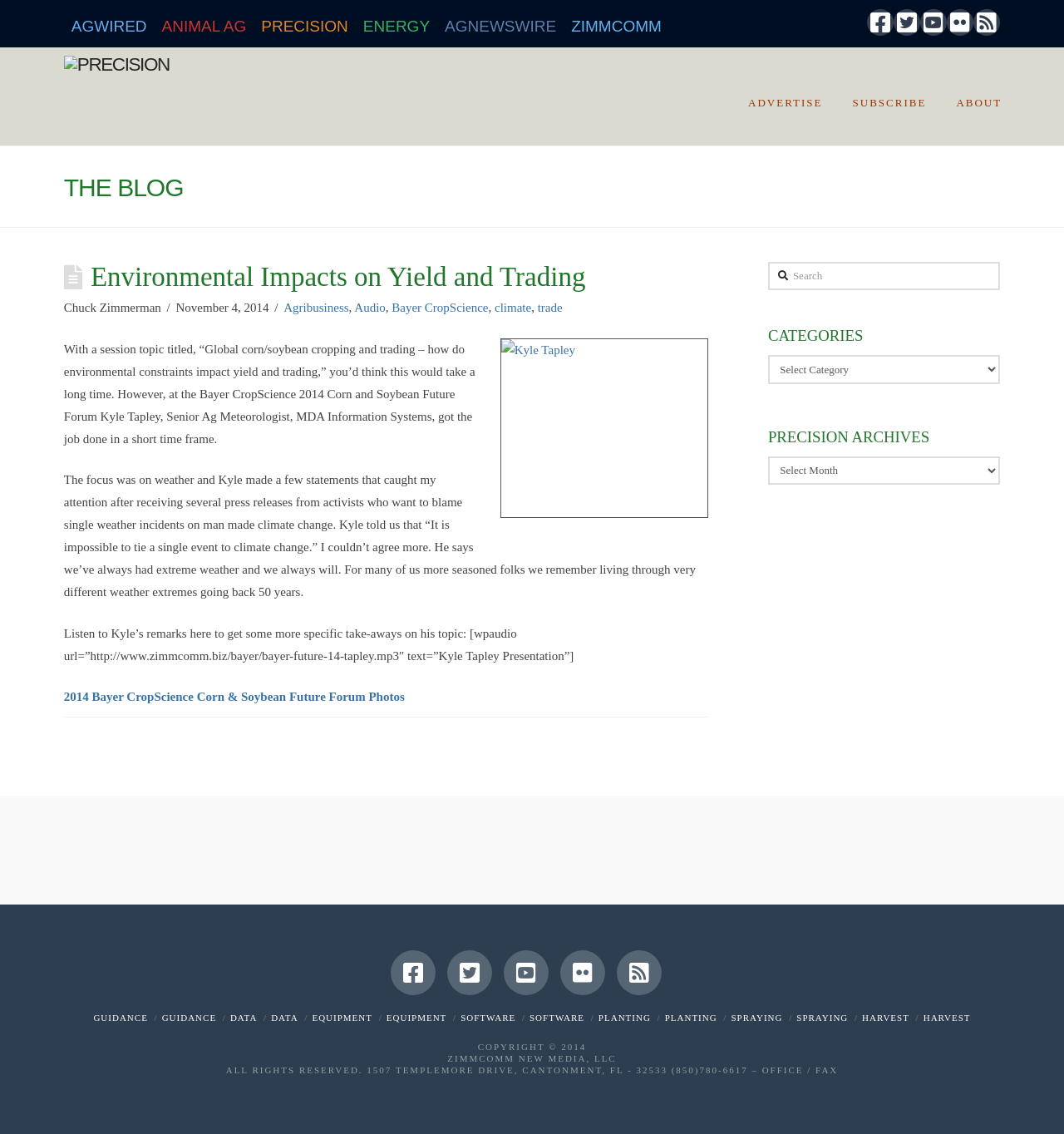Provide the bounding box coordinates of the section that needs to be clicked to accomplish the following instruction: "View the NCAA DIII men’s lacrosse championship."

None